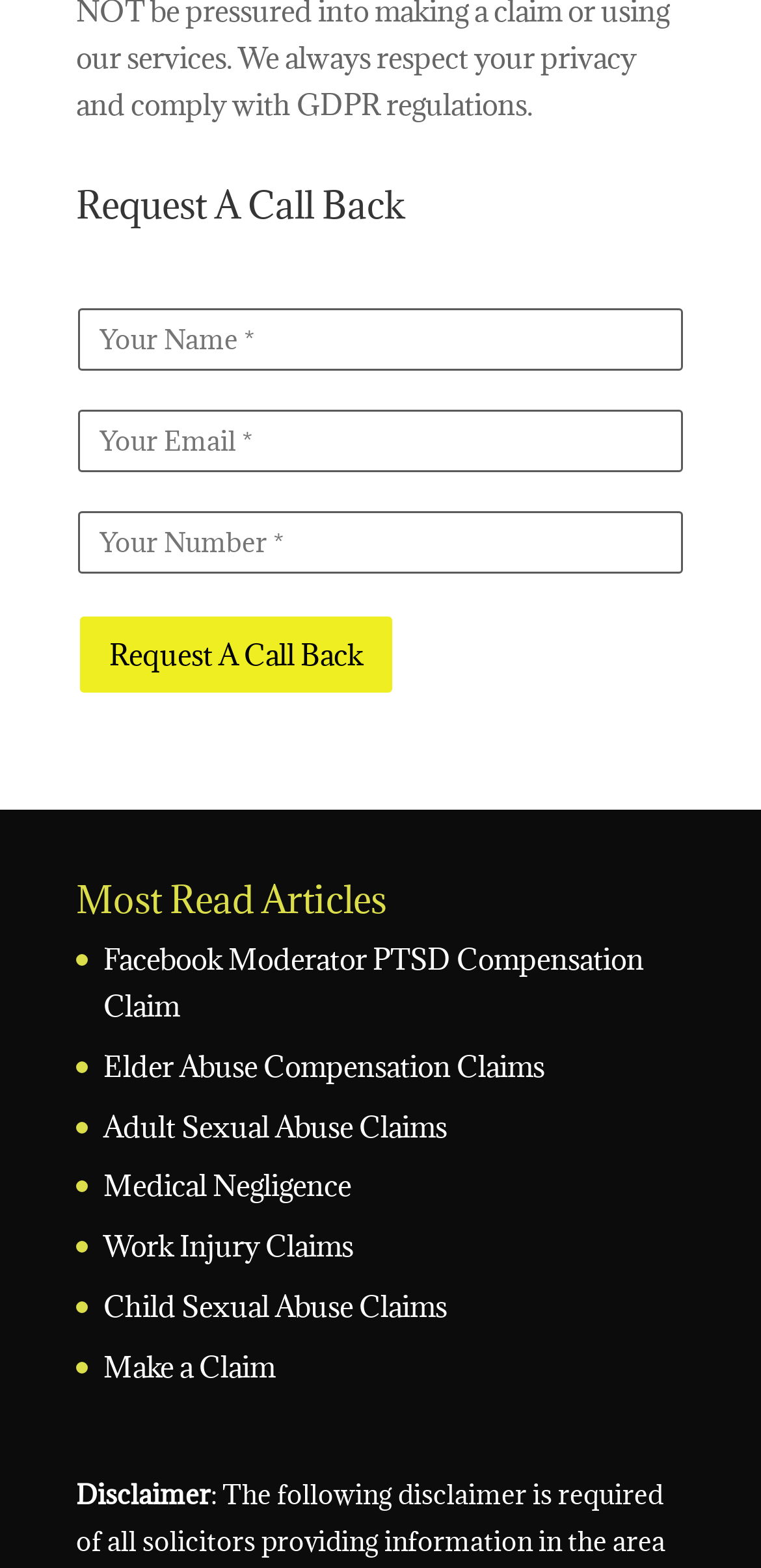Pinpoint the bounding box coordinates of the element you need to click to execute the following instruction: "Click the 'Make a Claim' link". The bounding box should be represented by four float numbers between 0 and 1, in the format [left, top, right, bottom].

[0.136, 0.86, 0.362, 0.883]